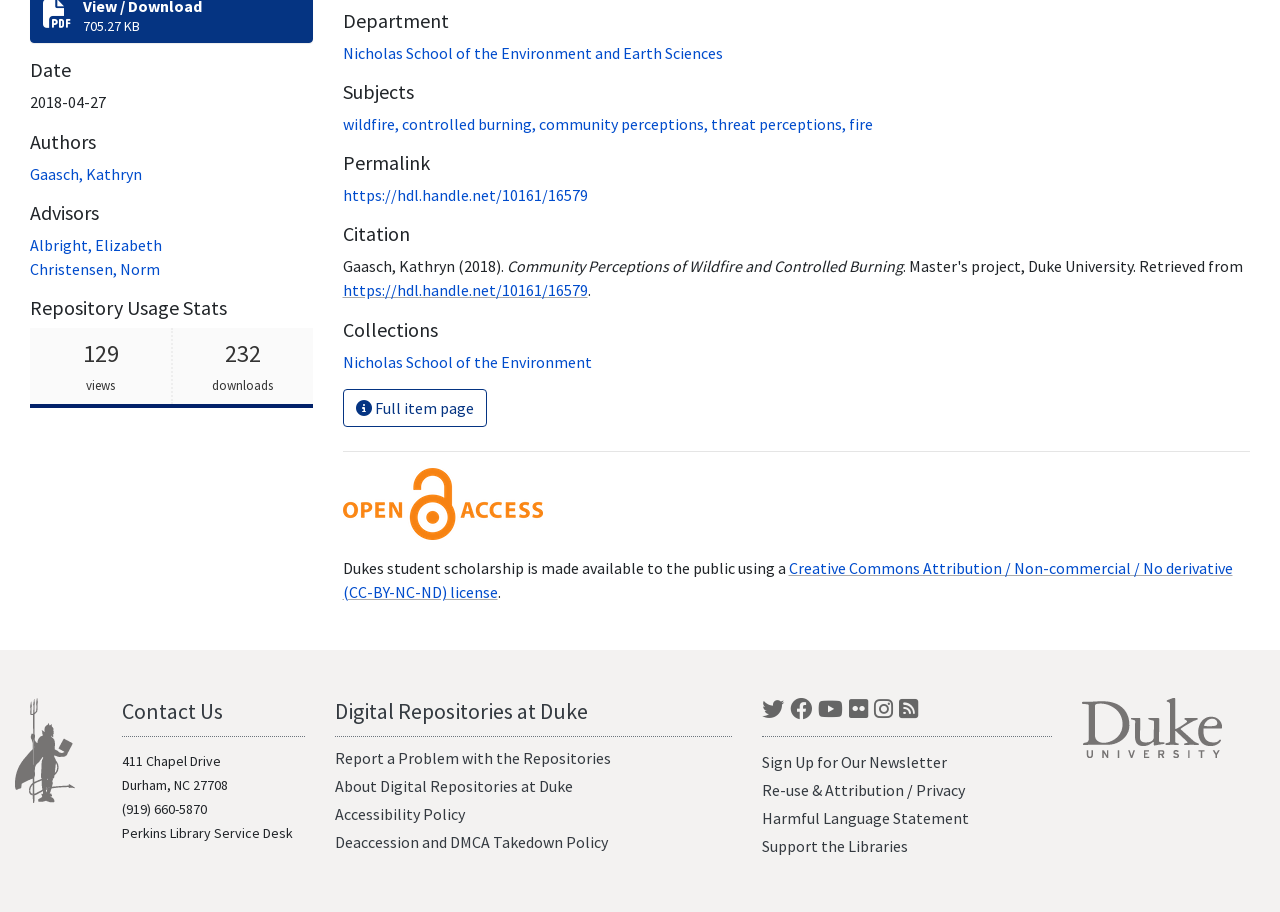Find the bounding box coordinates for the element described here: "Facebook".

[0.617, 0.766, 0.634, 0.802]